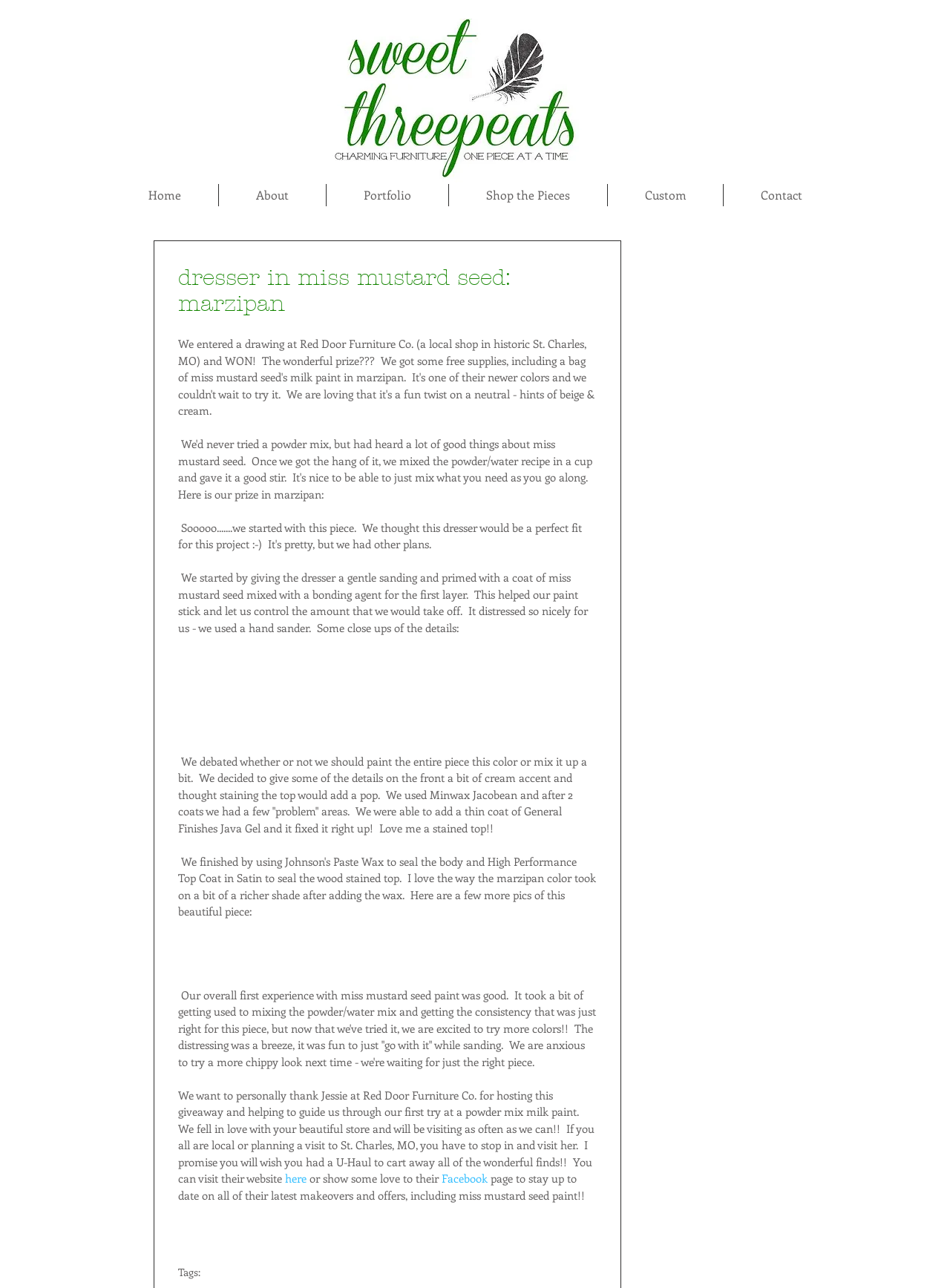Indicate the bounding box coordinates of the element that needs to be clicked to satisfy the following instruction: "Explore the 'Portfolio'". The coordinates should be four float numbers between 0 and 1, i.e., [left, top, right, bottom].

[0.344, 0.143, 0.472, 0.16]